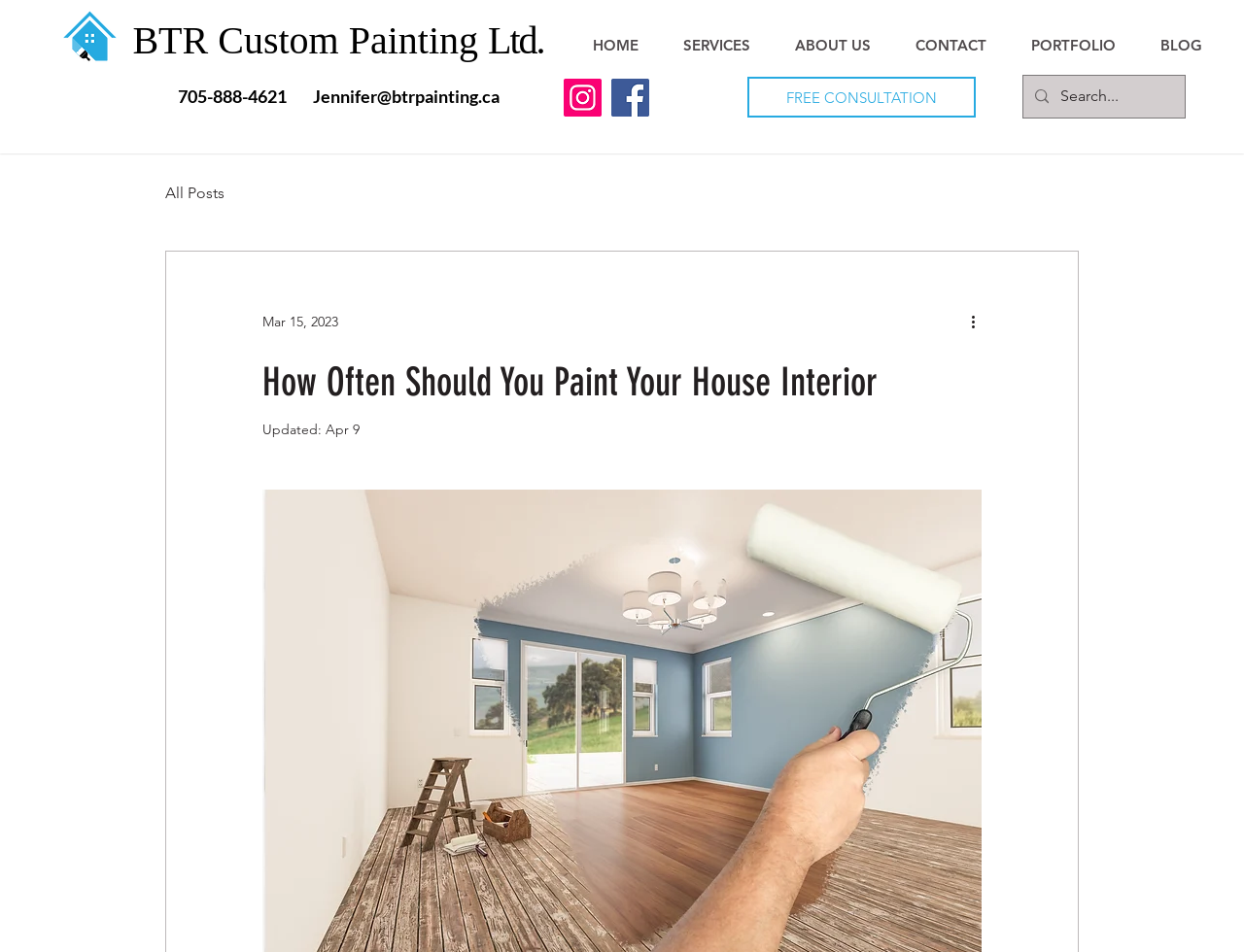Find the UI element described as: "Providers" and predict its bounding box coordinates. Ensure the coordinates are four float numbers between 0 and 1, [left, top, right, bottom].

None